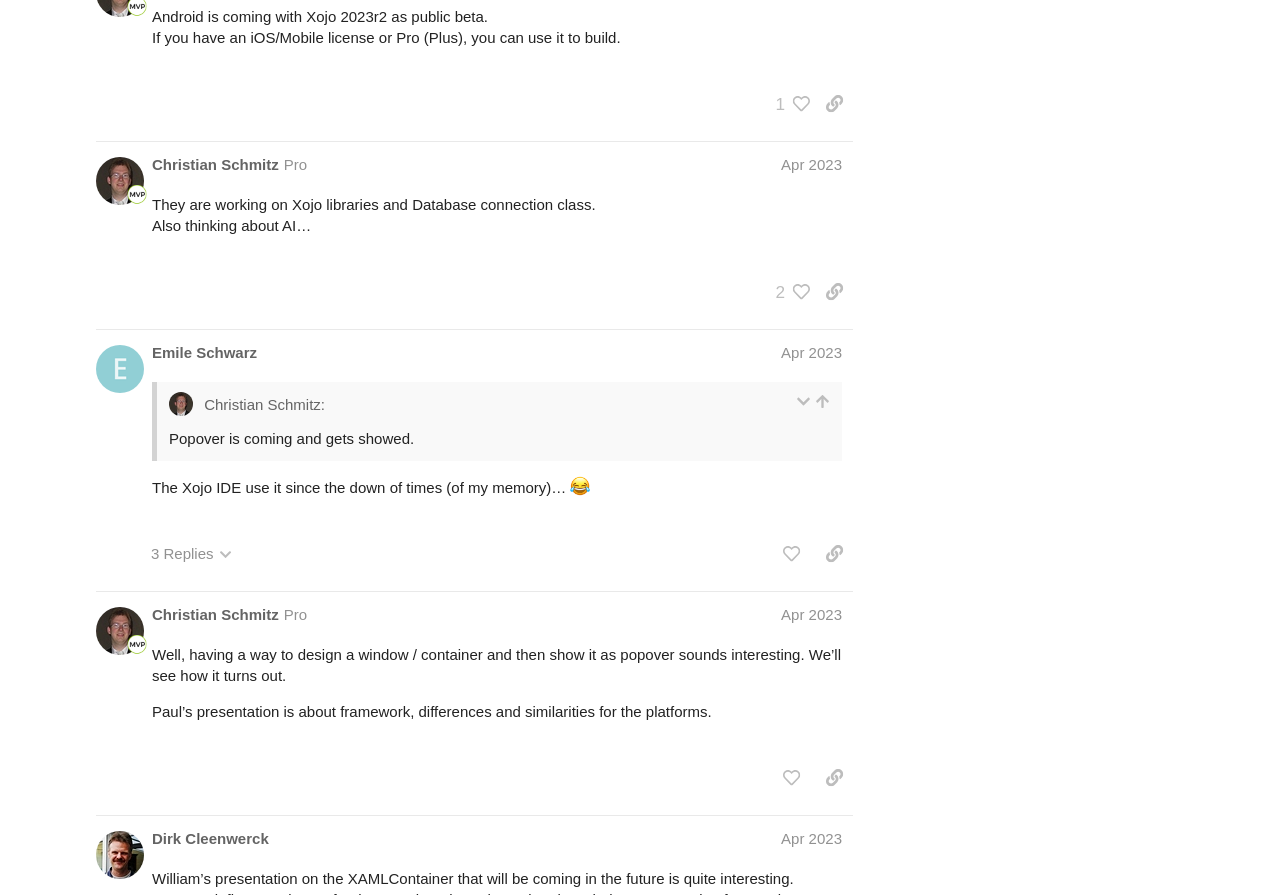Please identify the bounding box coordinates of the region to click in order to complete the given instruction: "reply to the post". The coordinates should be four float numbers between 0 and 1, i.e., [left, top, right, bottom].

[0.596, 0.502, 0.659, 0.54]